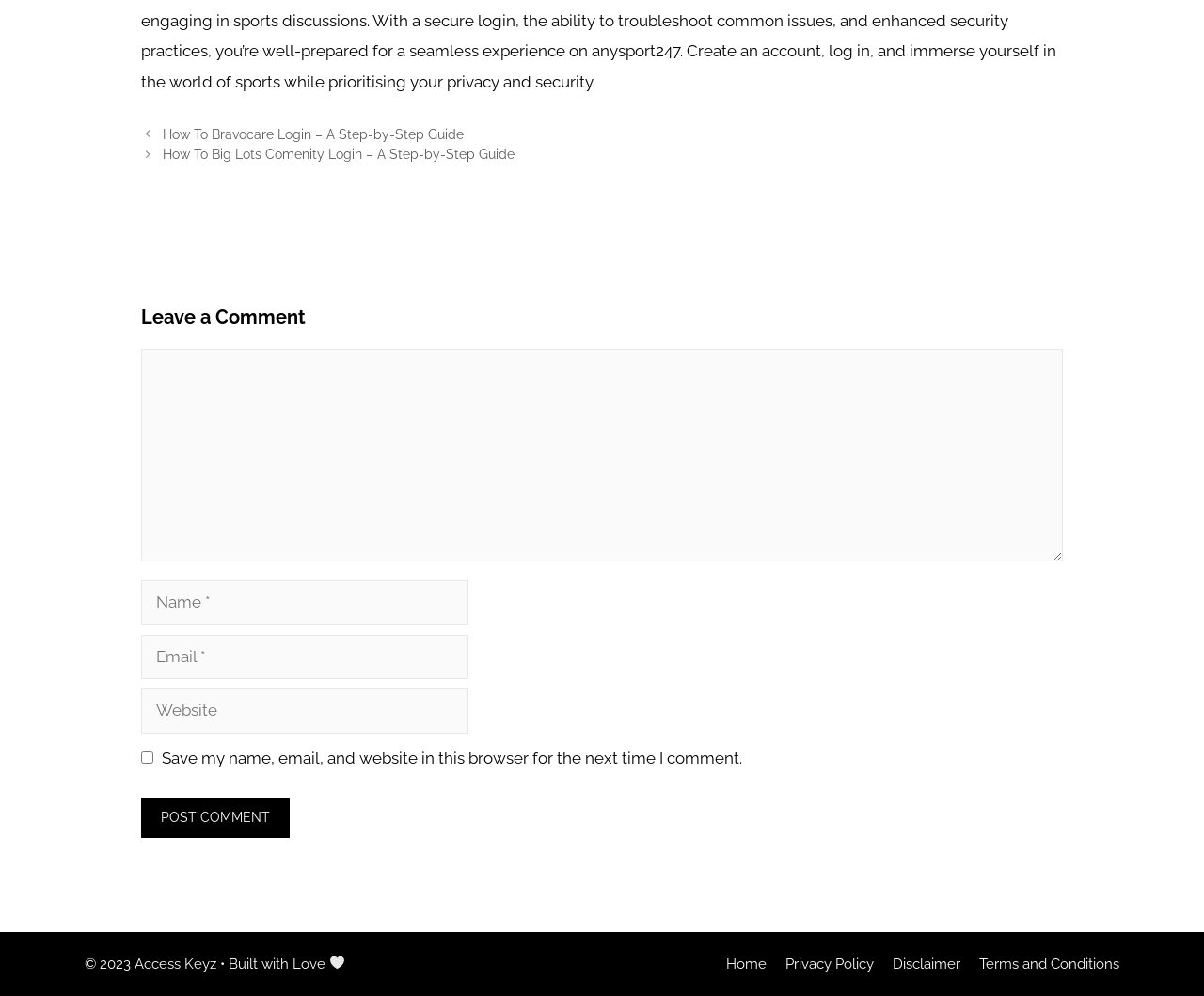Determine the bounding box coordinates for the region that must be clicked to execute the following instruction: "Read the Privacy Policy".

[0.652, 0.959, 0.726, 0.976]